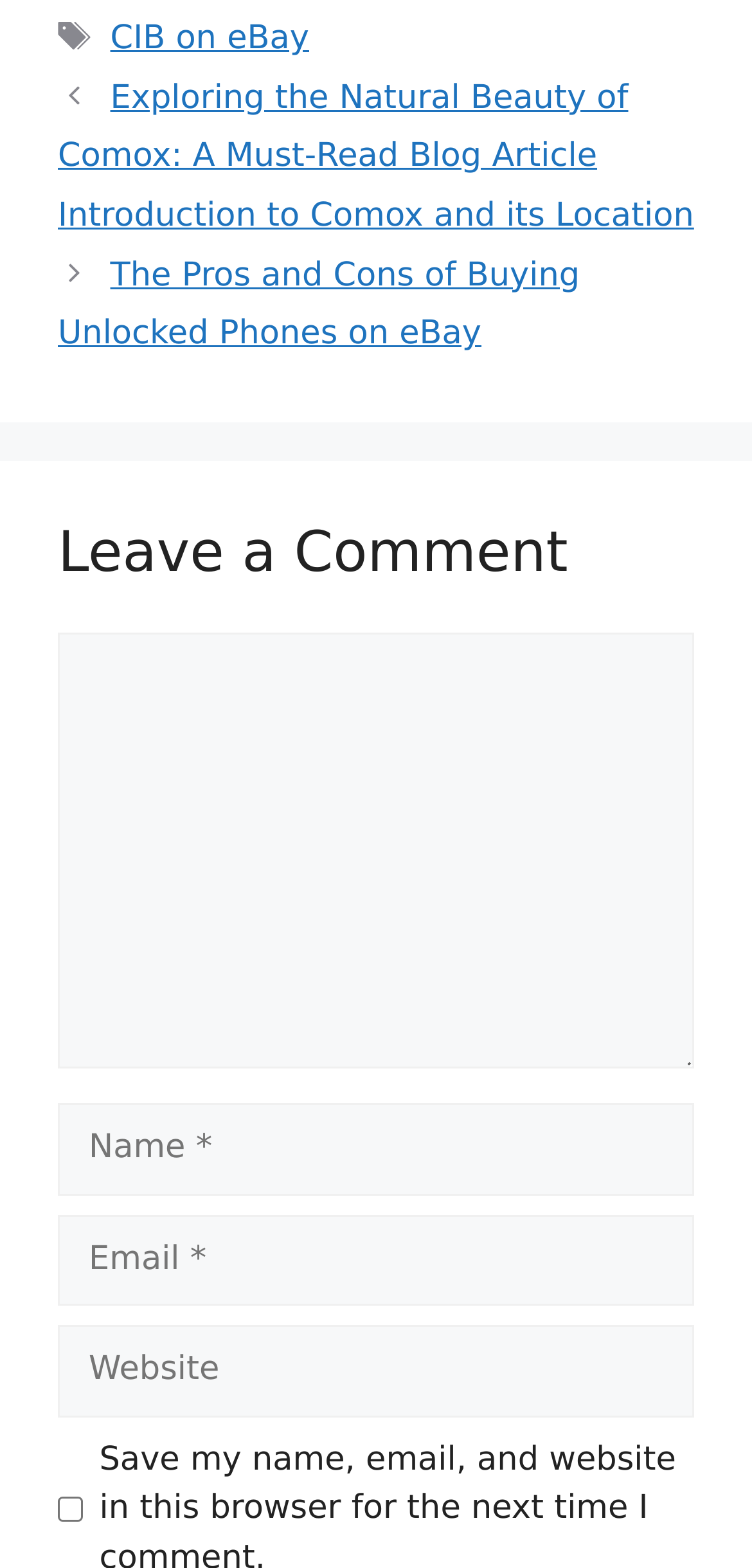Please specify the bounding box coordinates of the area that should be clicked to accomplish the following instruction: "Check the box to save your information". The coordinates should consist of four float numbers between 0 and 1, i.e., [left, top, right, bottom].

[0.077, 0.955, 0.11, 0.971]